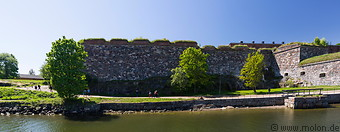Give a detailed account of the contents of the image.

This stunning image captures a portion of the impressive coastal fortification of Suomenlinna, a UNESCO World Heritage site located on a group of islands just south of Helsinki, Finland. The photograph showcases the thick stone walls of the fortress, partially adorned with lush greenery, reflecting its historical significance and natural beauty. The calm waters in the foreground enhance the serene atmosphere, while visitors can be seen strolling along the pathway, emphasizing the site's accessibility and popularity among tourists. Under a clear blue sky, this scene illustrates the harmonious blend of history and nature that defines Suomenlinna, a symbol of Finland's rich past and architectural heritage.